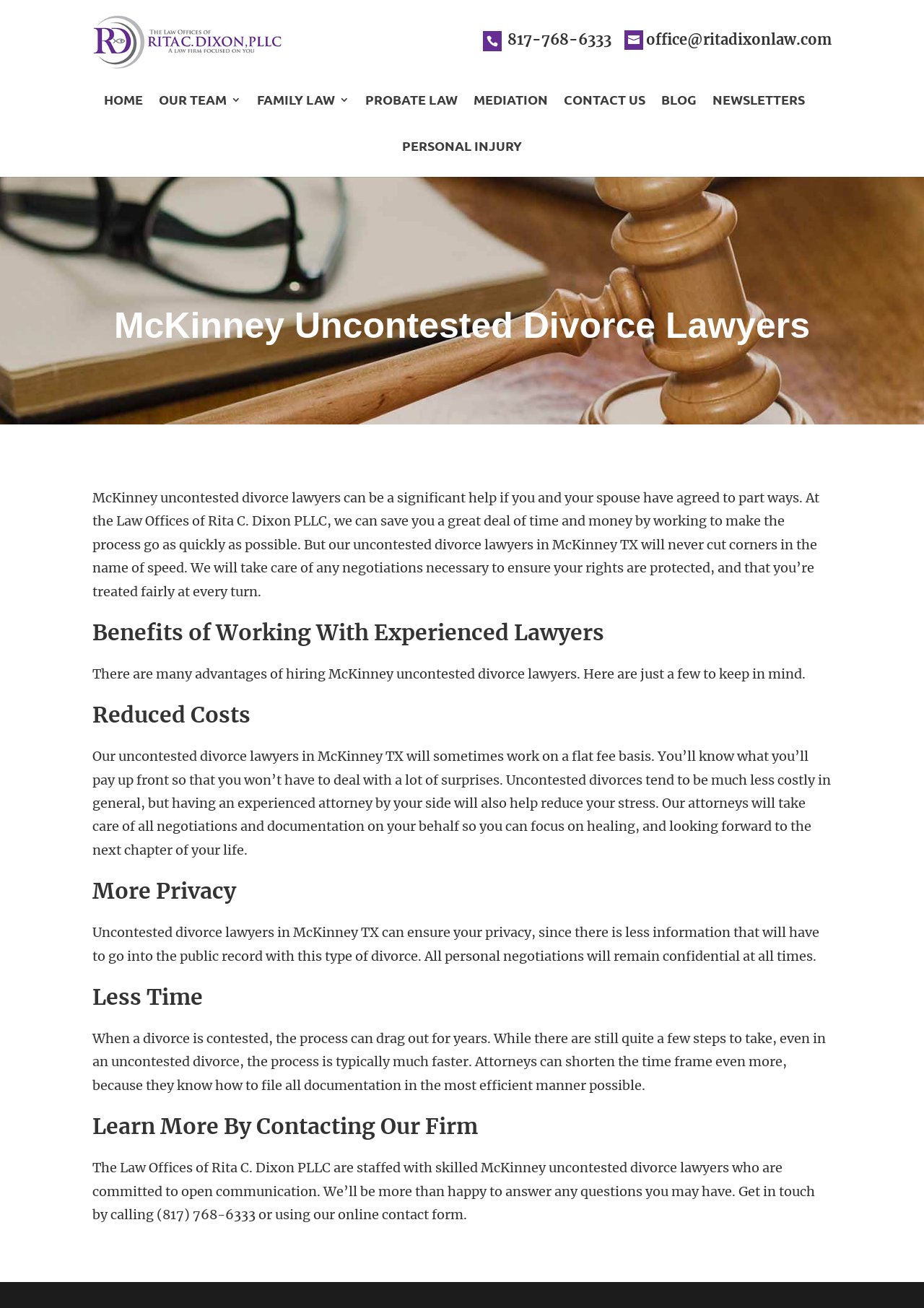Identify and provide the text content of the webpage's primary headline.

McKinney Uncontested Divorce Lawyers